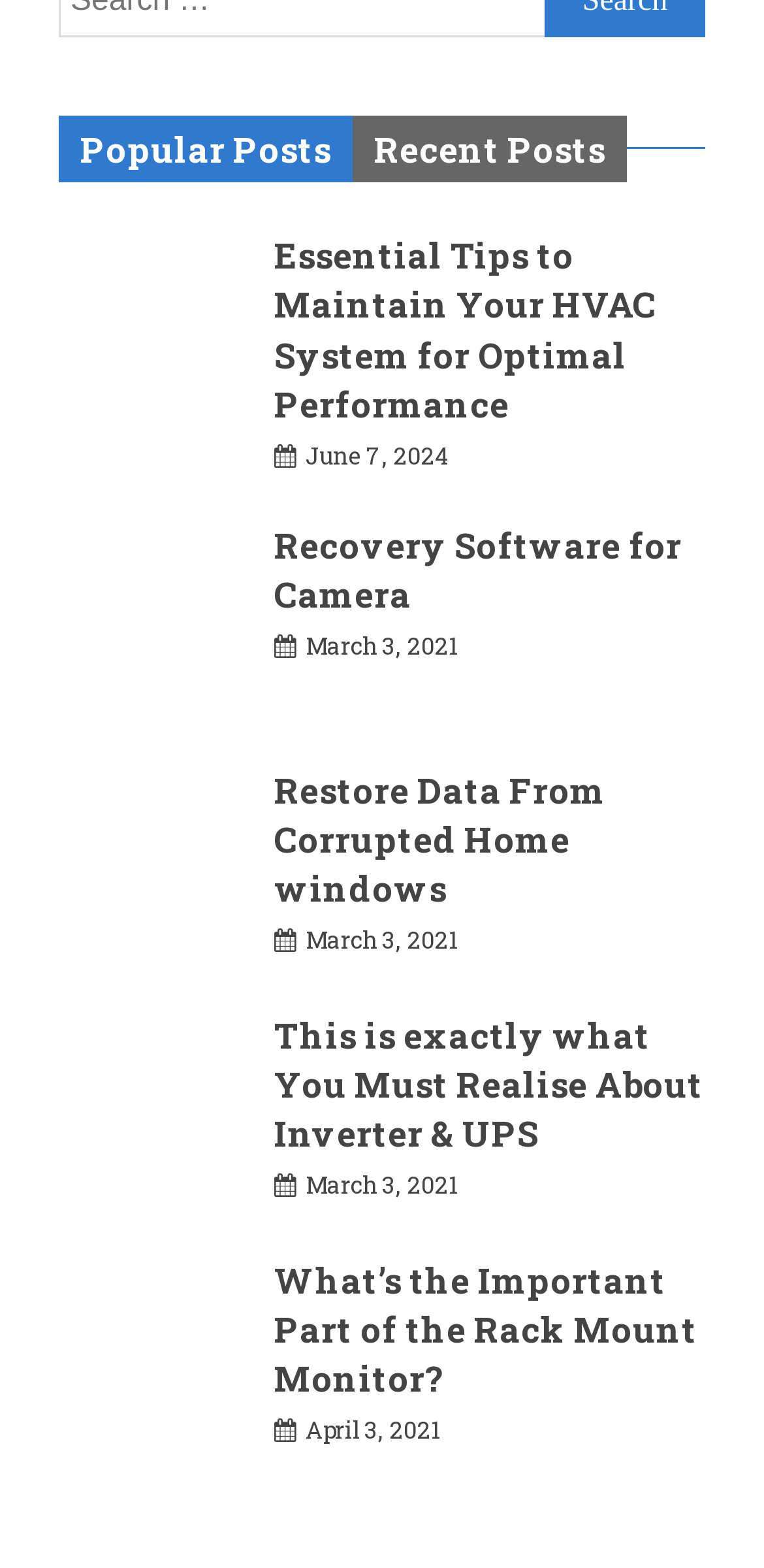Find and provide the bounding box coordinates for the UI element described with: "Popular Posts".

[0.105, 0.08, 0.433, 0.11]